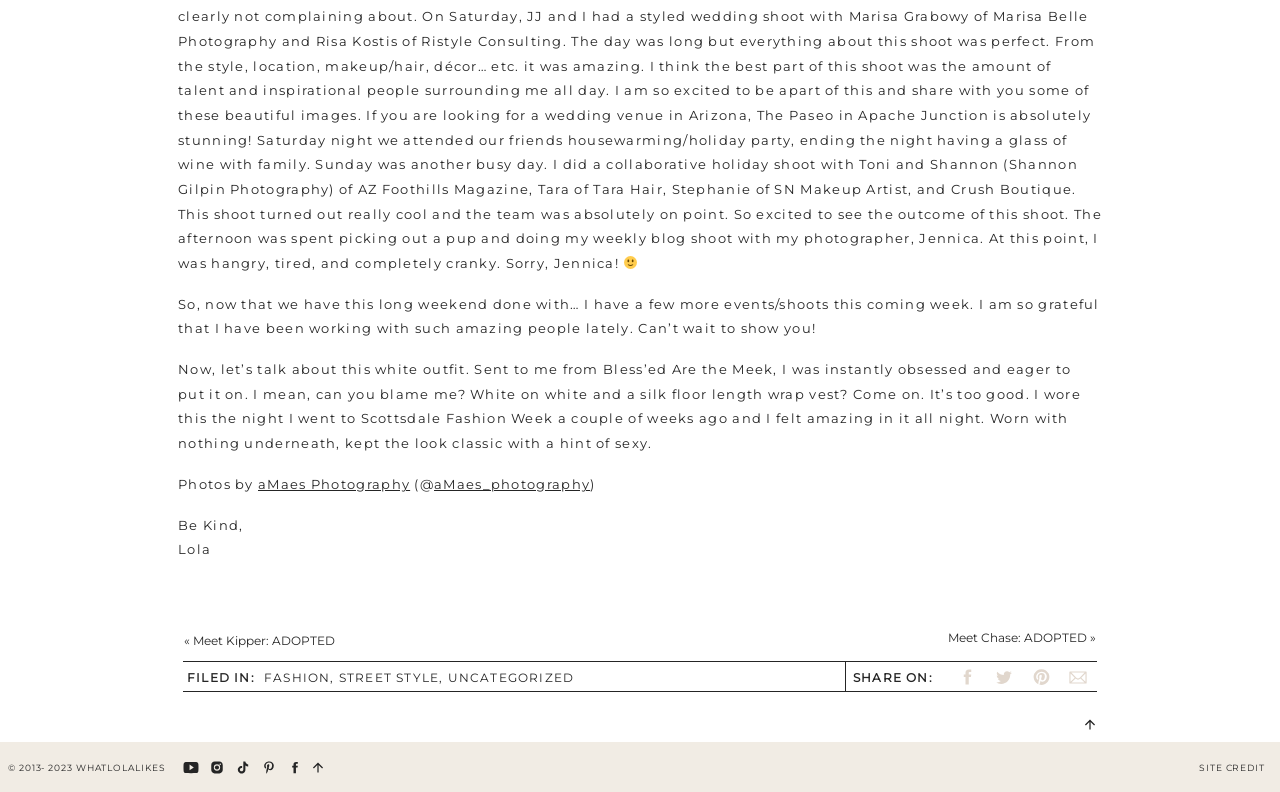What is the name of the photography studio mentioned in the blog post?
Use the information from the image to give a detailed answer to the question.

The name of the photography studio mentioned in the blog post is aMaes Photography, which is credited for taking the photos of the white outfit worn by the author.